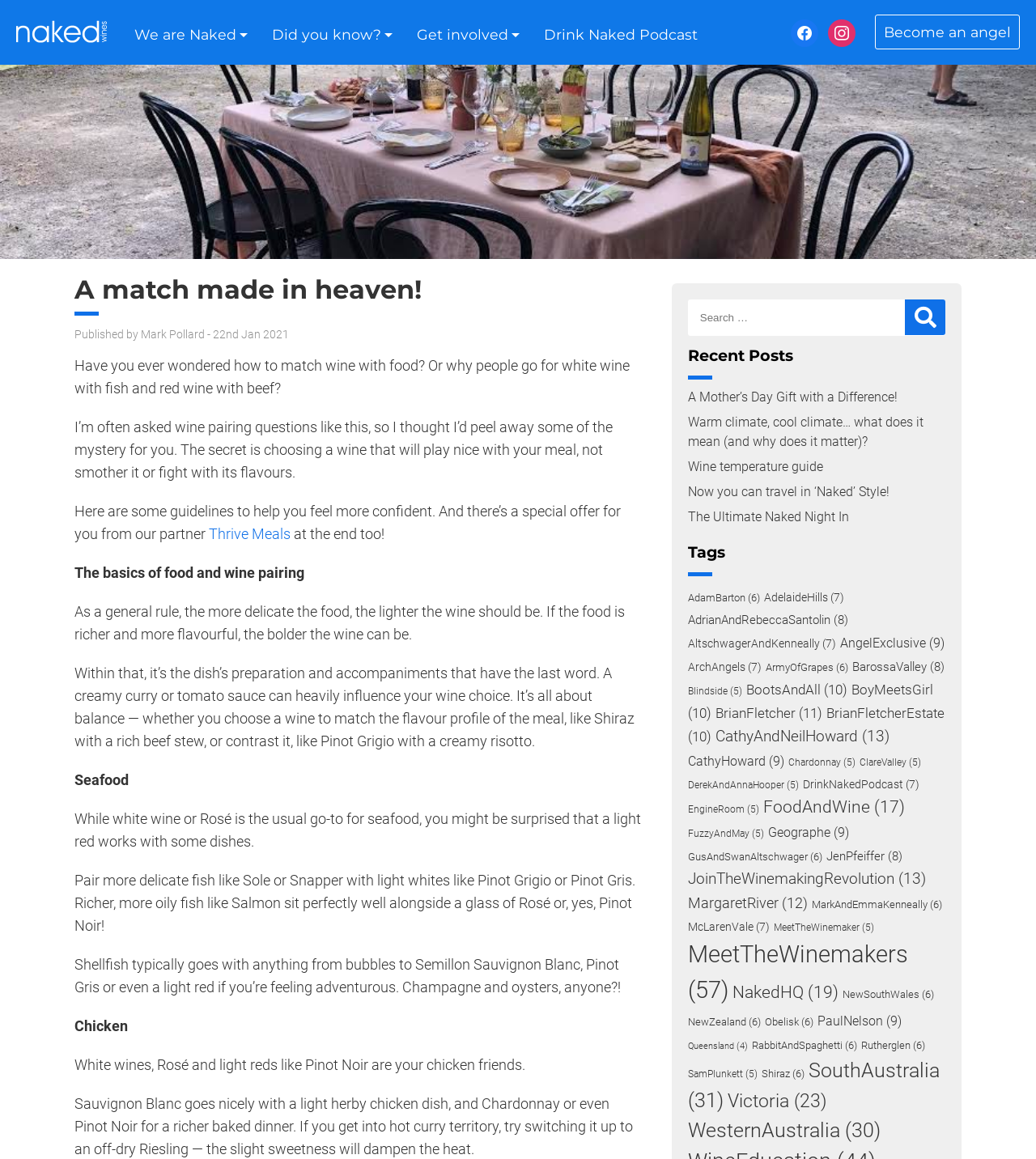Respond to the following question using a concise word or phrase: 
What is the main topic of this blog post?

Wine pairing